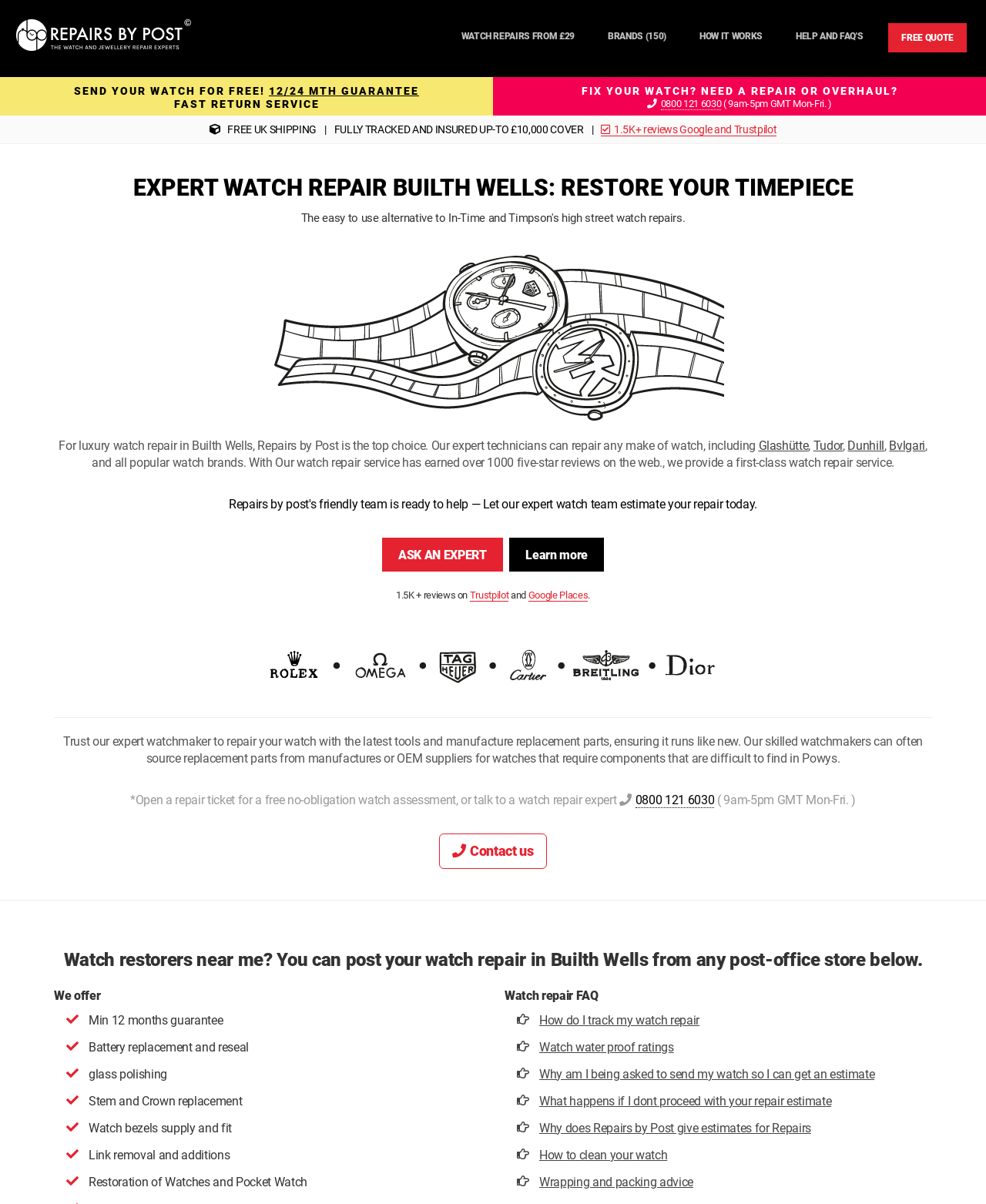Please answer the following question using a single word or phrase: 
What is the purpose of the 'ASK AN EXPERT' link?

To ask an expert a question